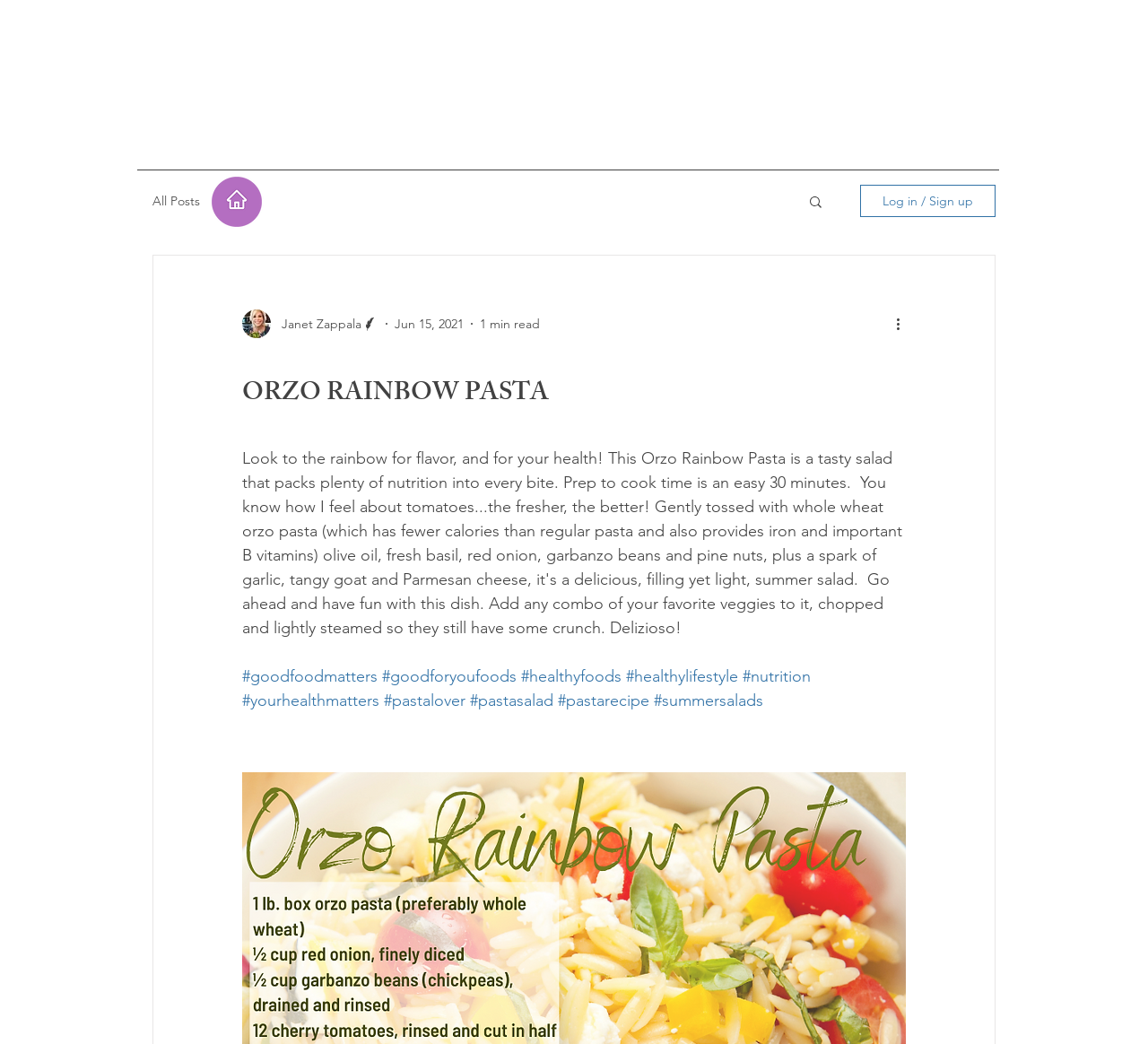Can you specify the bounding box coordinates of the area that needs to be clicked to fulfill the following instruction: "Explore healthy foods"?

[0.454, 0.638, 0.541, 0.657]